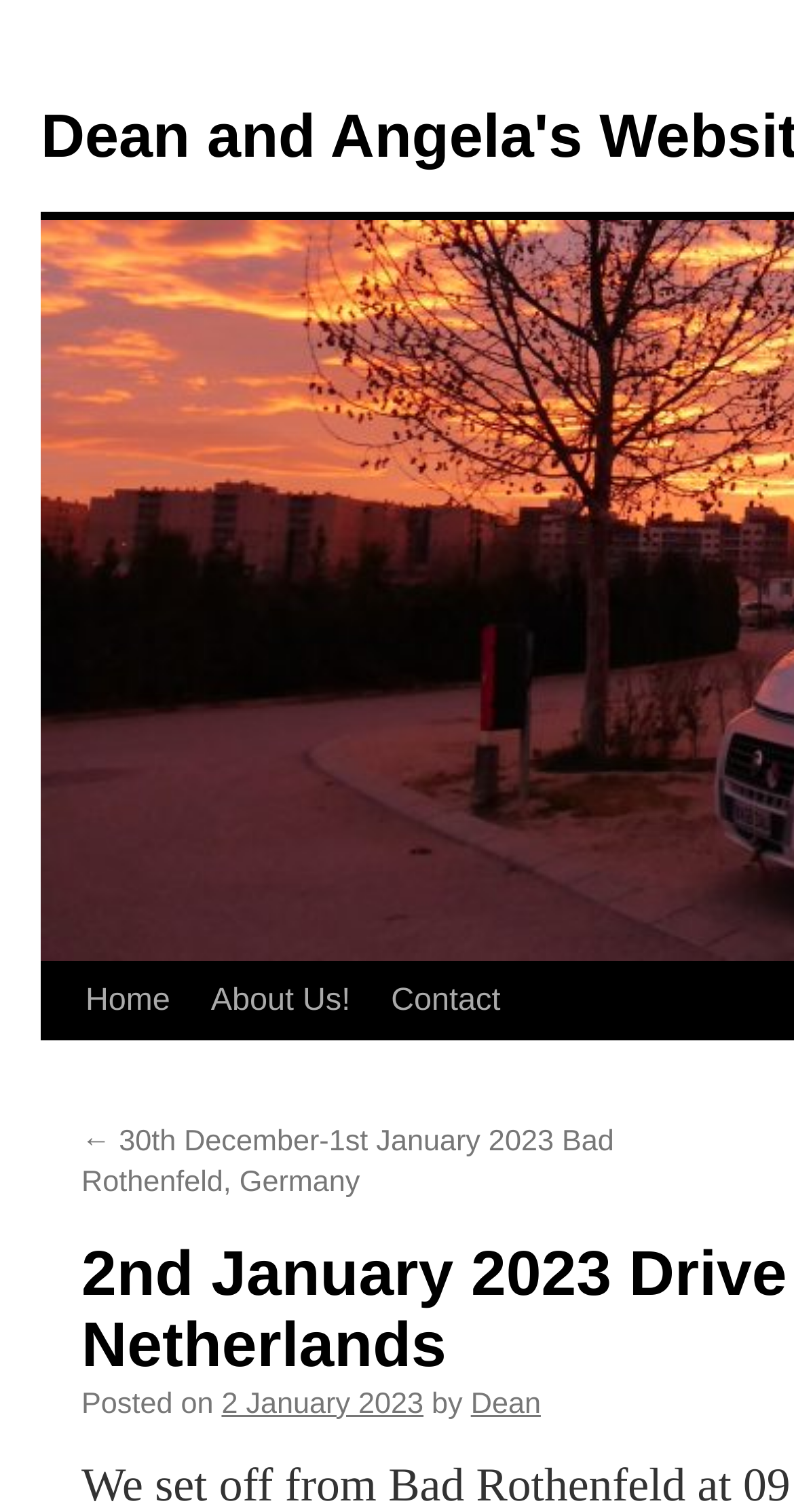Please provide the bounding box coordinates for the UI element as described: "Home". The coordinates must be four floats between 0 and 1, represented as [left, top, right, bottom].

[0.082, 0.637, 0.222, 0.688]